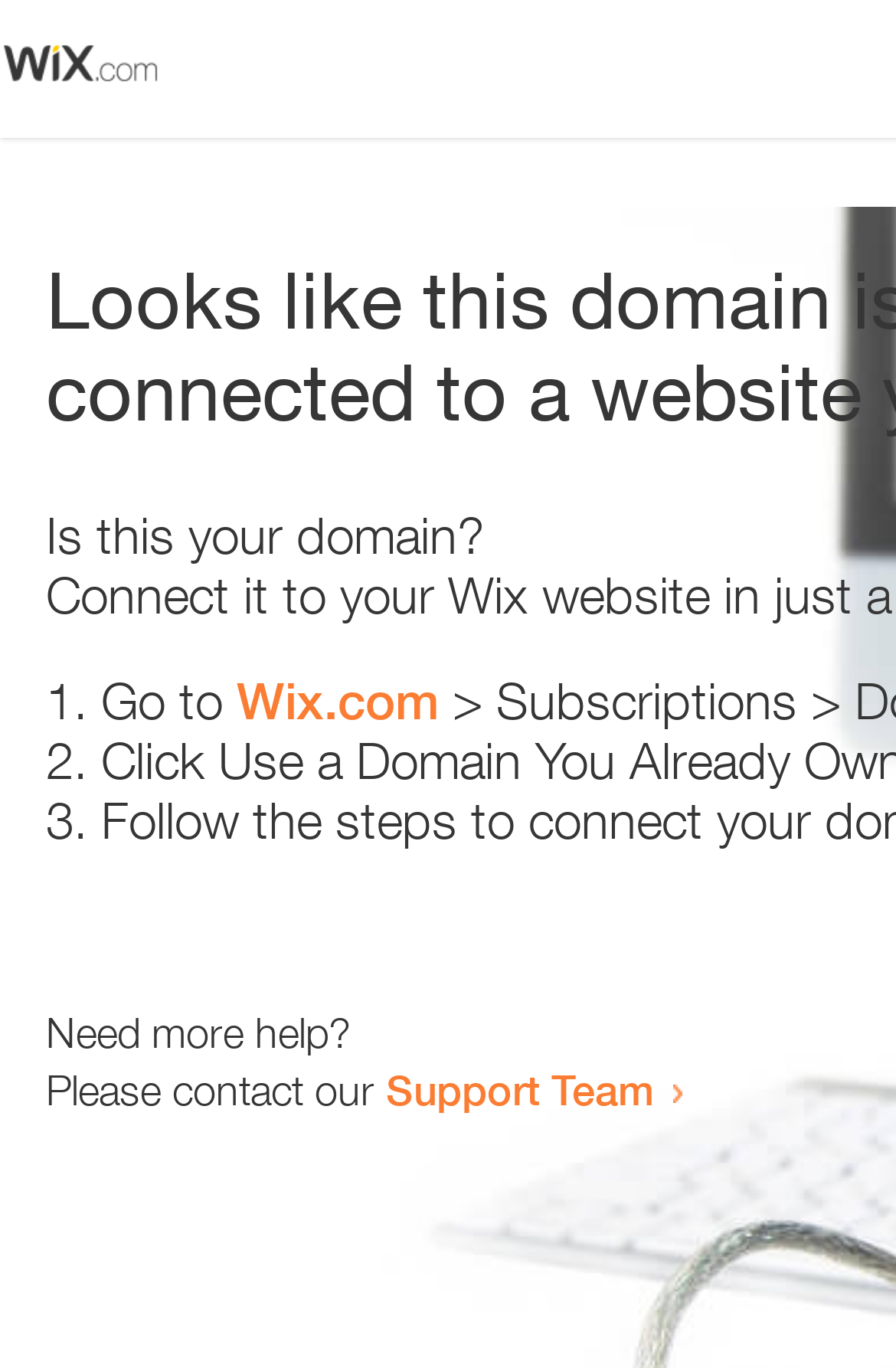Find and generate the main title of the webpage.

Looks like this domain isn't
connected to a website yet